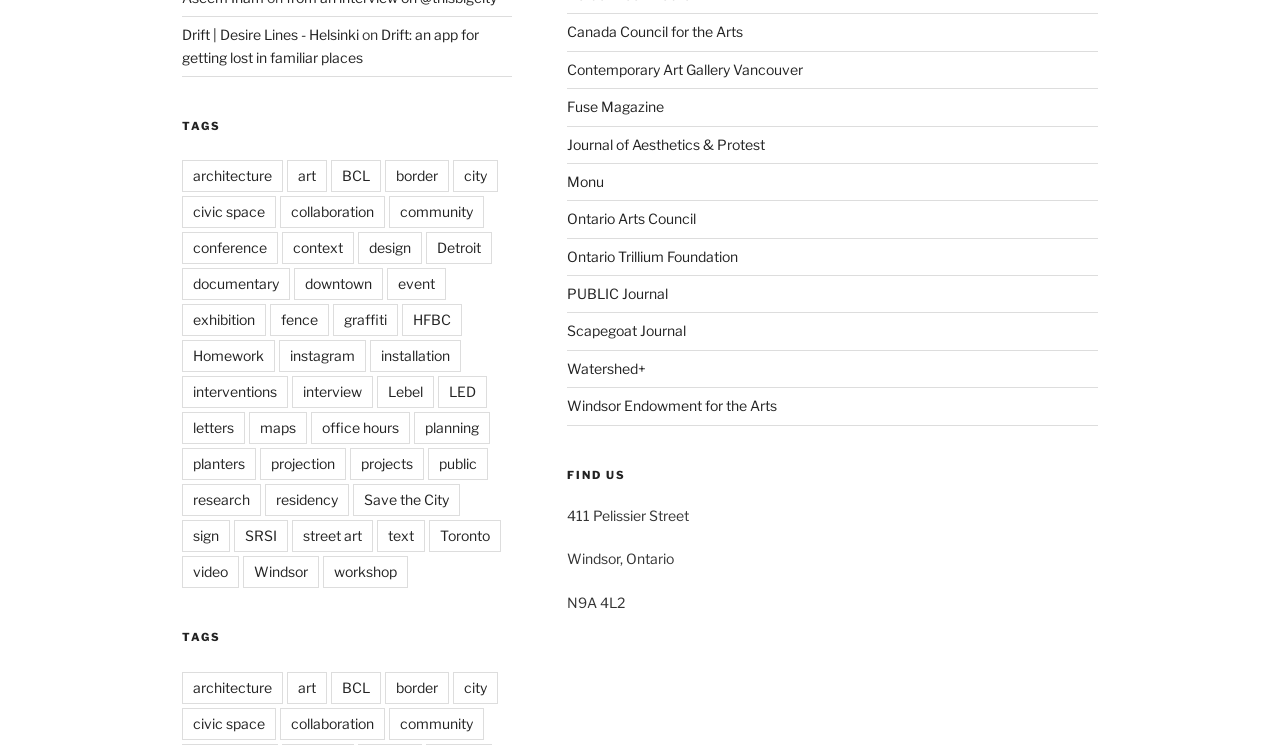Locate and provide the bounding box coordinates for the HTML element that matches this description: "Canada Council for the Arts".

[0.443, 0.031, 0.58, 0.054]